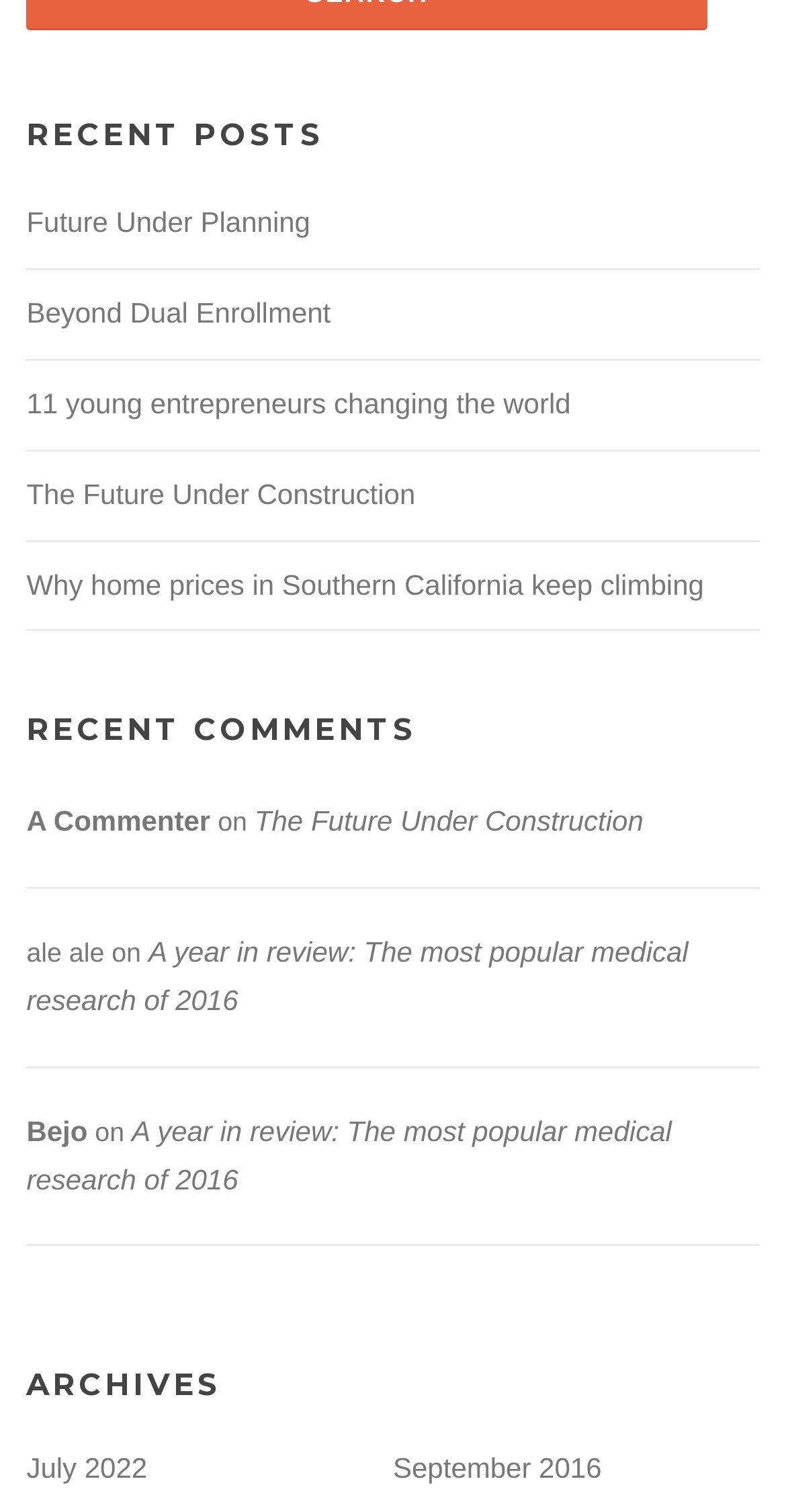Answer the question using only one word or a concise phrase: How many archives are listed?

2